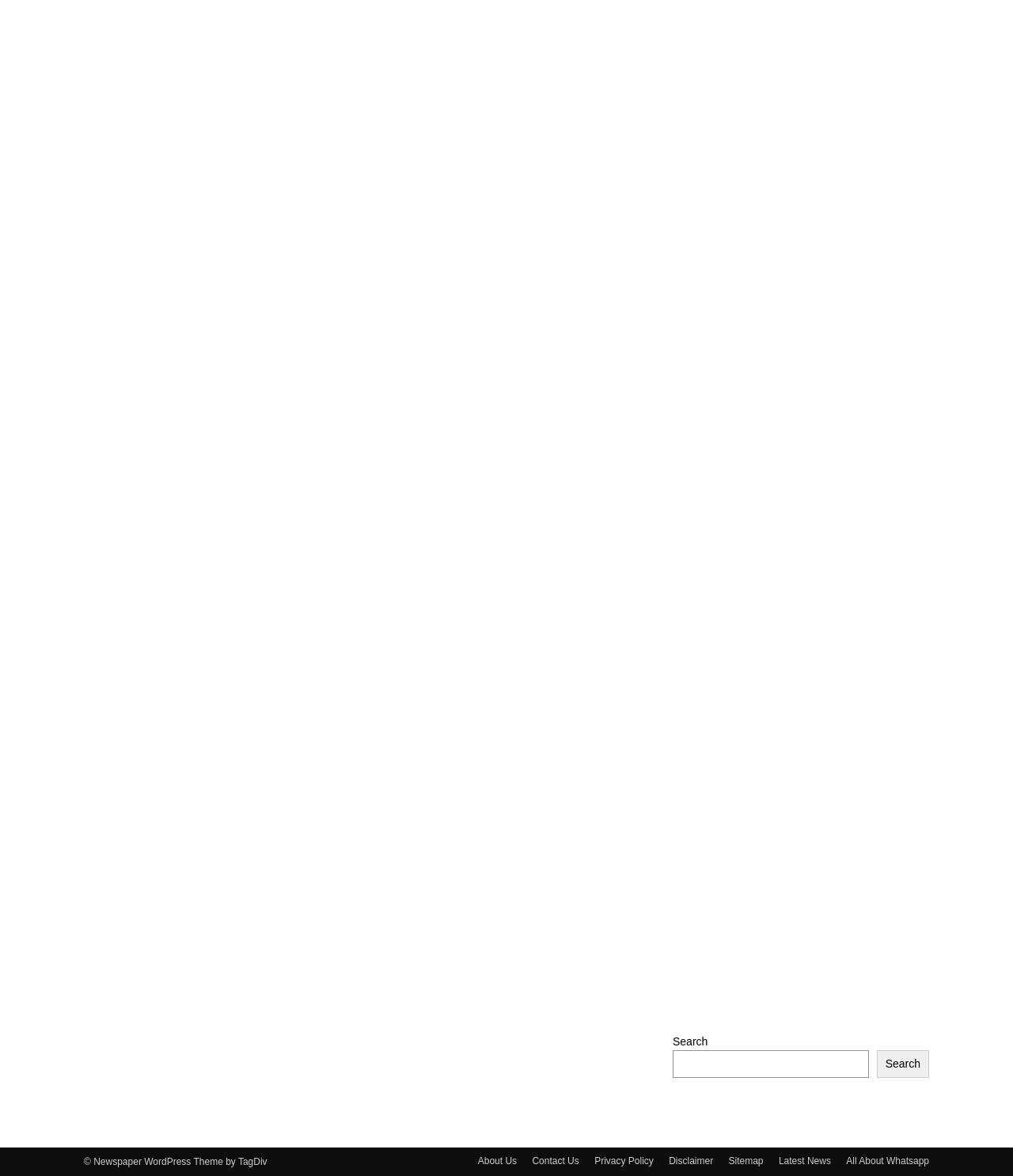What is the purpose of the search box?
Please provide a comprehensive answer based on the details in the screenshot.

The search box is located at the top of the webpage, and it has a button with the text 'Search' next to it. This suggests that the search box is used to search for content within the website.